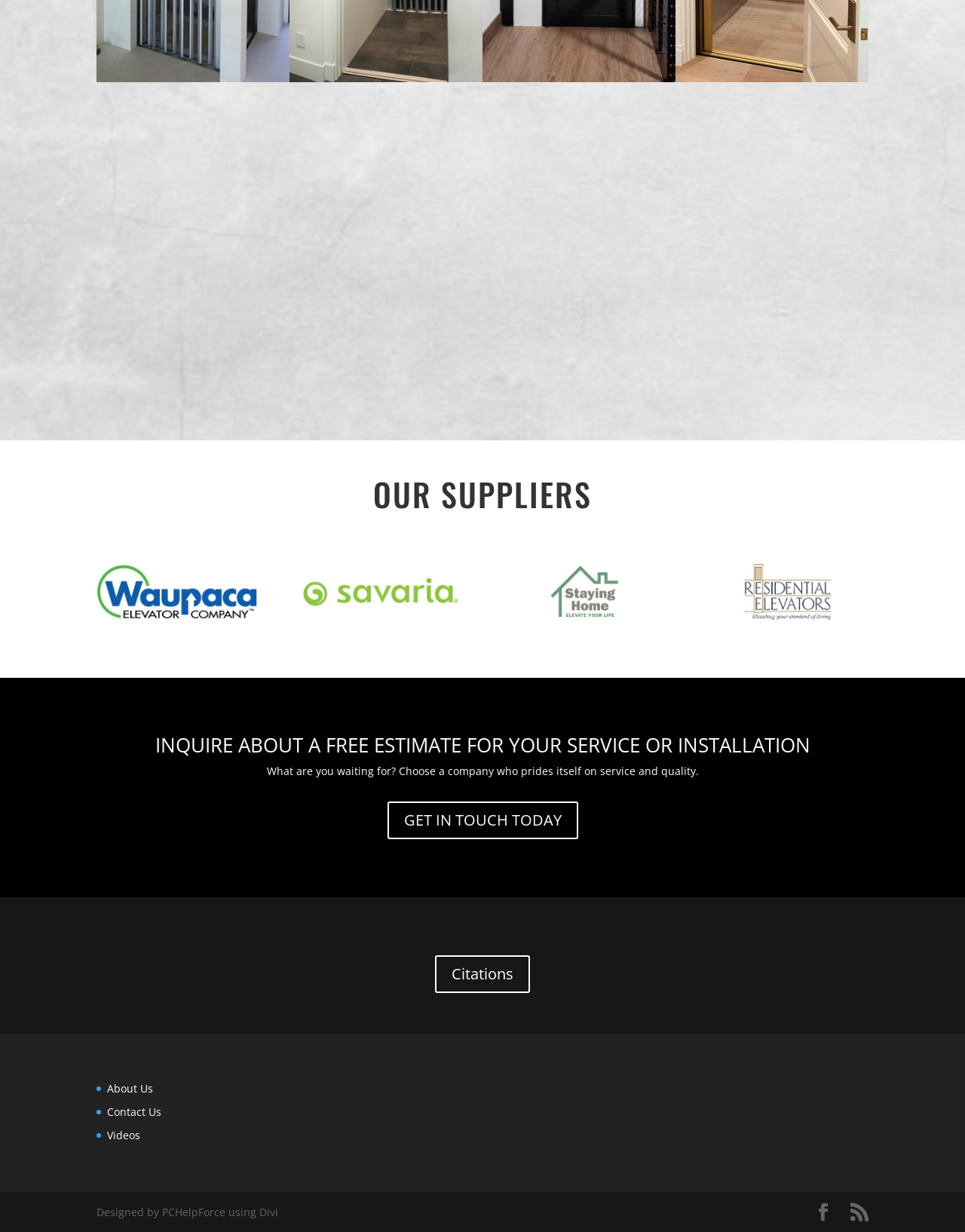Based on what you see in the screenshot, provide a thorough answer to this question: How many social media links are at the bottom of the webpage?

There are two social media links at the bottom of the webpage, represented by the icons '' and ''.